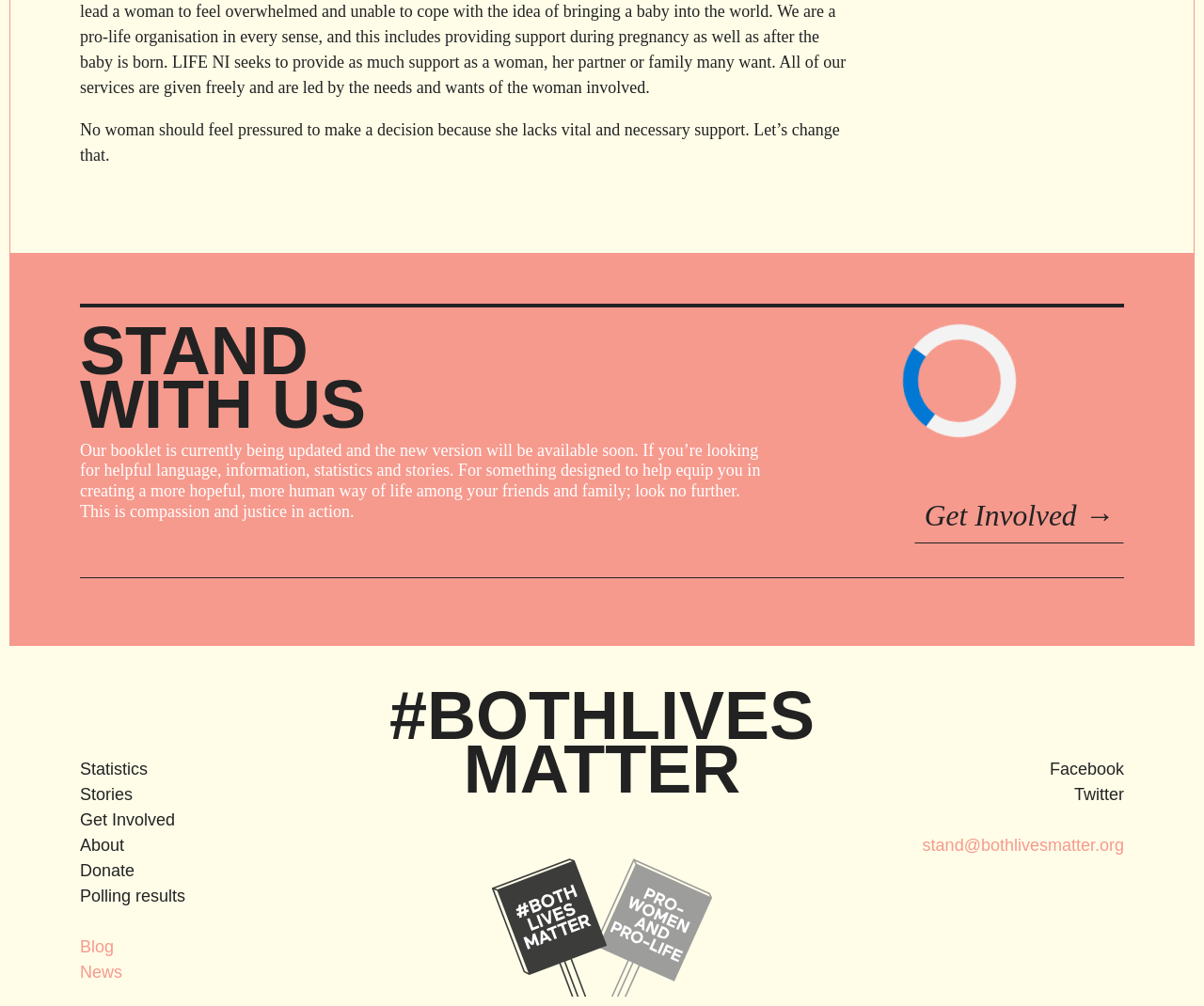Find the bounding box coordinates of the clickable element required to execute the following instruction: "view previous post". Provide the coordinates as four float numbers between 0 and 1, i.e., [left, top, right, bottom].

None